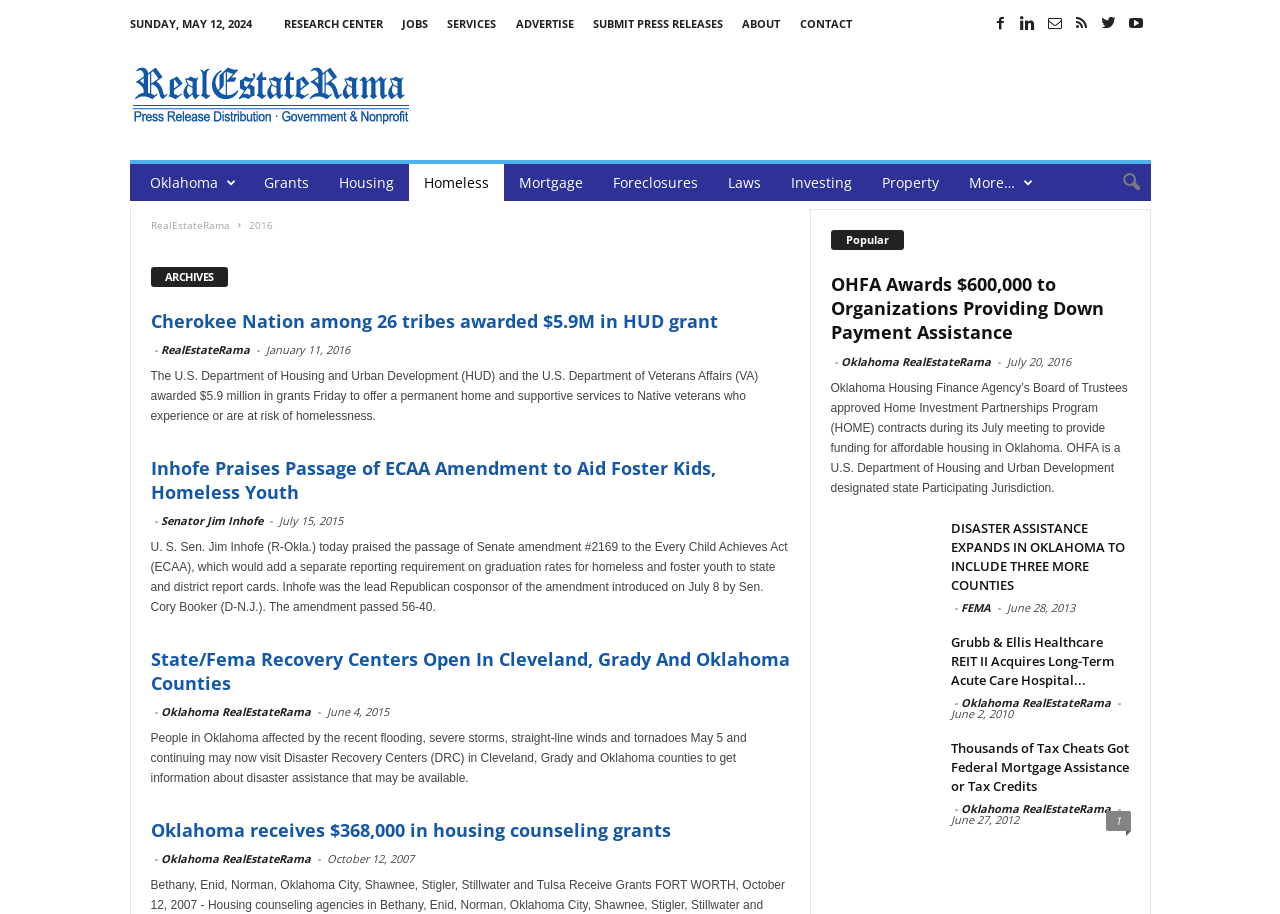Find the bounding box coordinates of the element you need to click on to perform this action: 'Click on the 'Cherokee Nation among 26 tribes awarded $5.9M in HUD grant' article'. The coordinates should be represented by four float values between 0 and 1, in the format [left, top, right, bottom].

[0.118, 0.338, 0.561, 0.364]